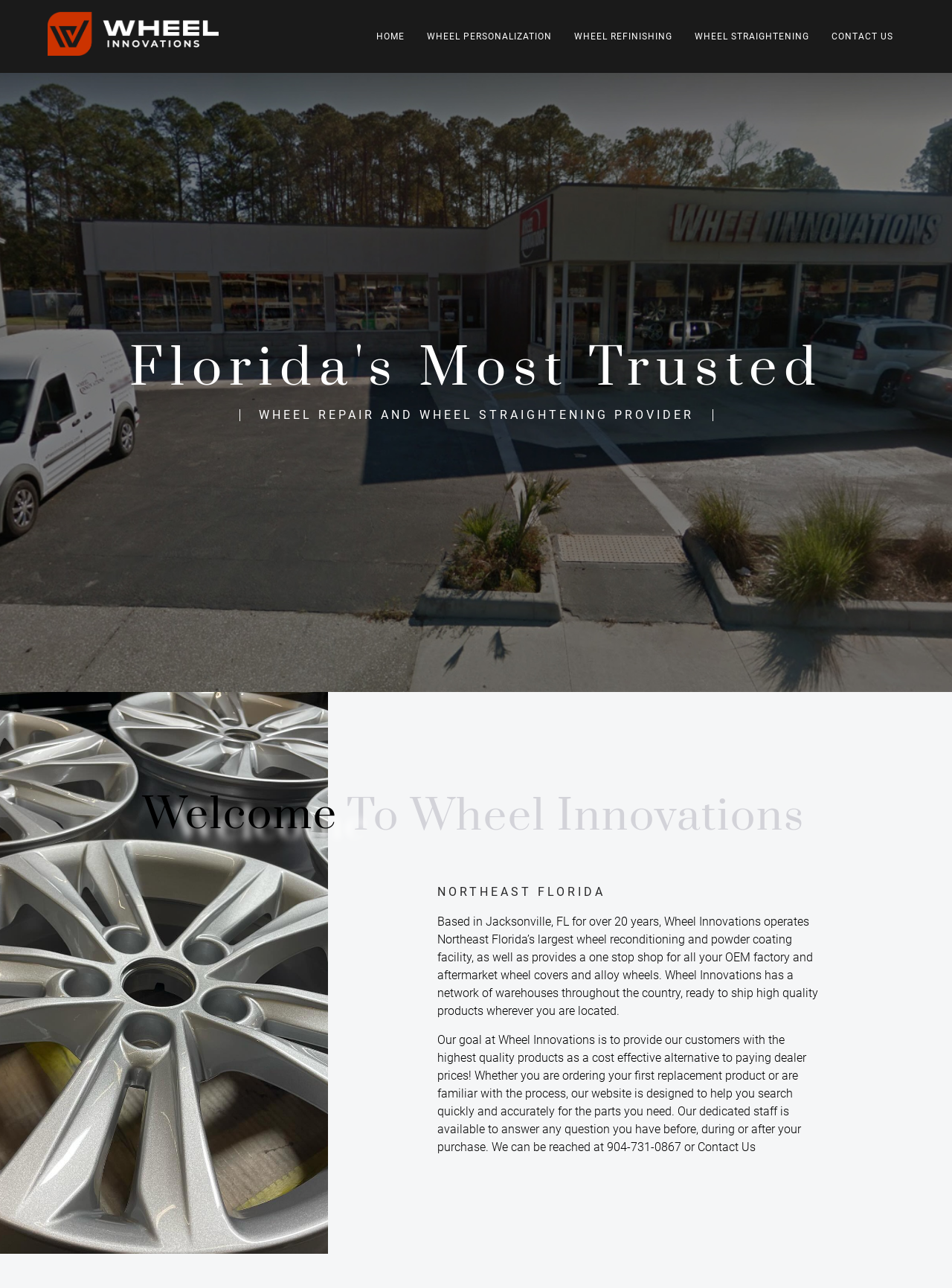What services does Wheel Innovations provide?
Look at the image and answer the question with a single word or phrase.

Wheel repair and wheel straightening